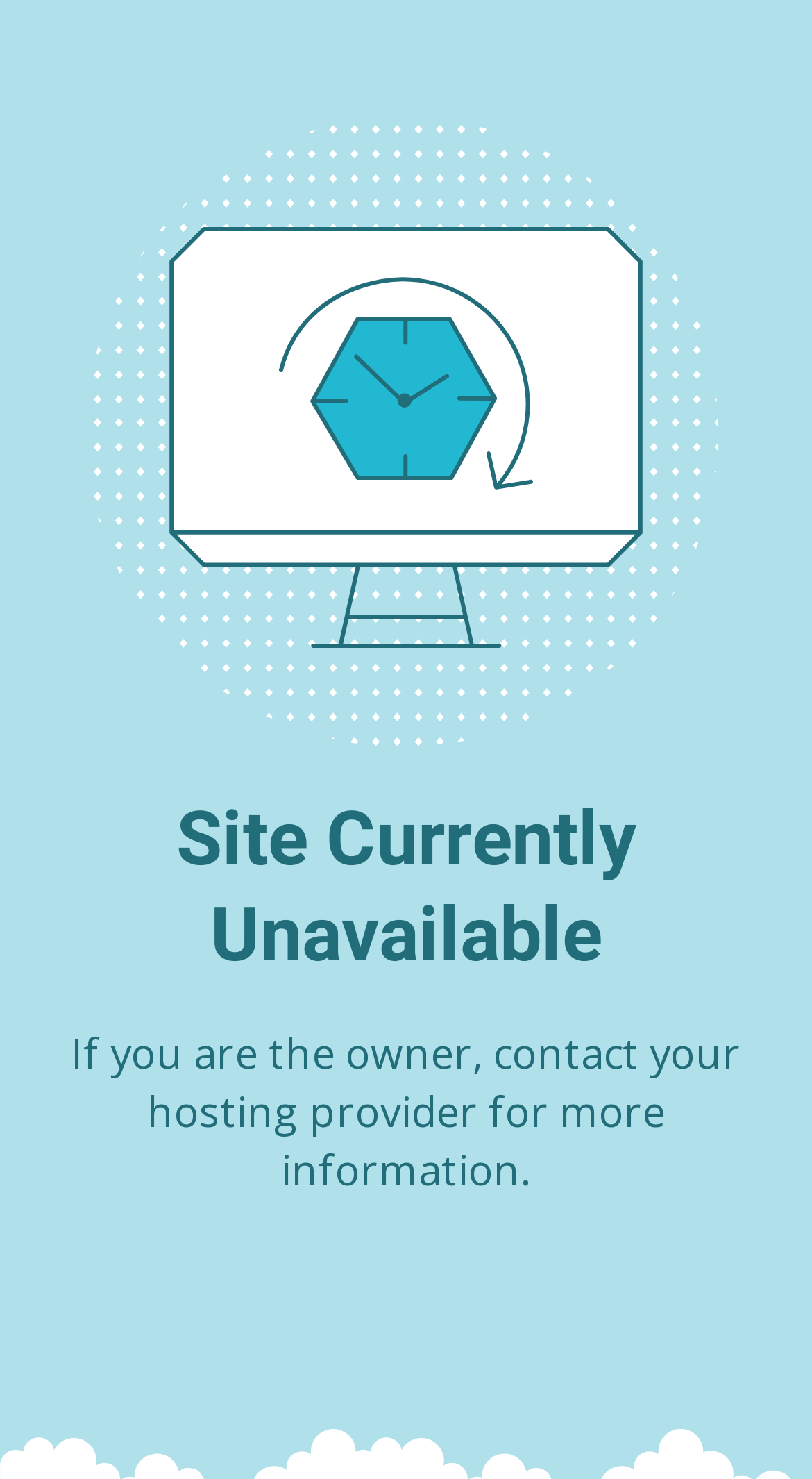Please find and provide the title of the webpage.

Site Currently Unavailable